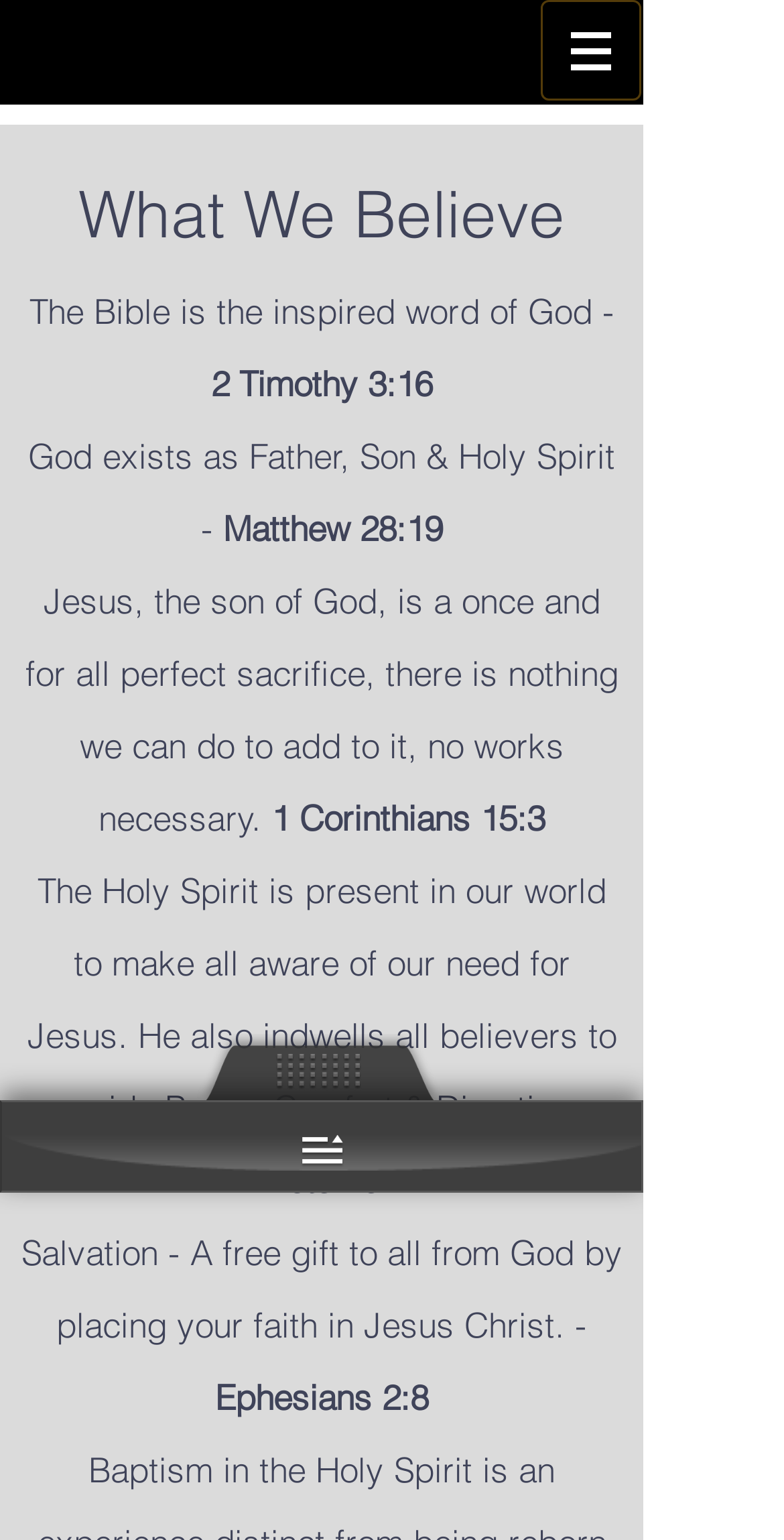Provide a brief response to the question using a single word or phrase: 
What is the first belief mentioned on the webpage?

The Bible is the inspired word of God